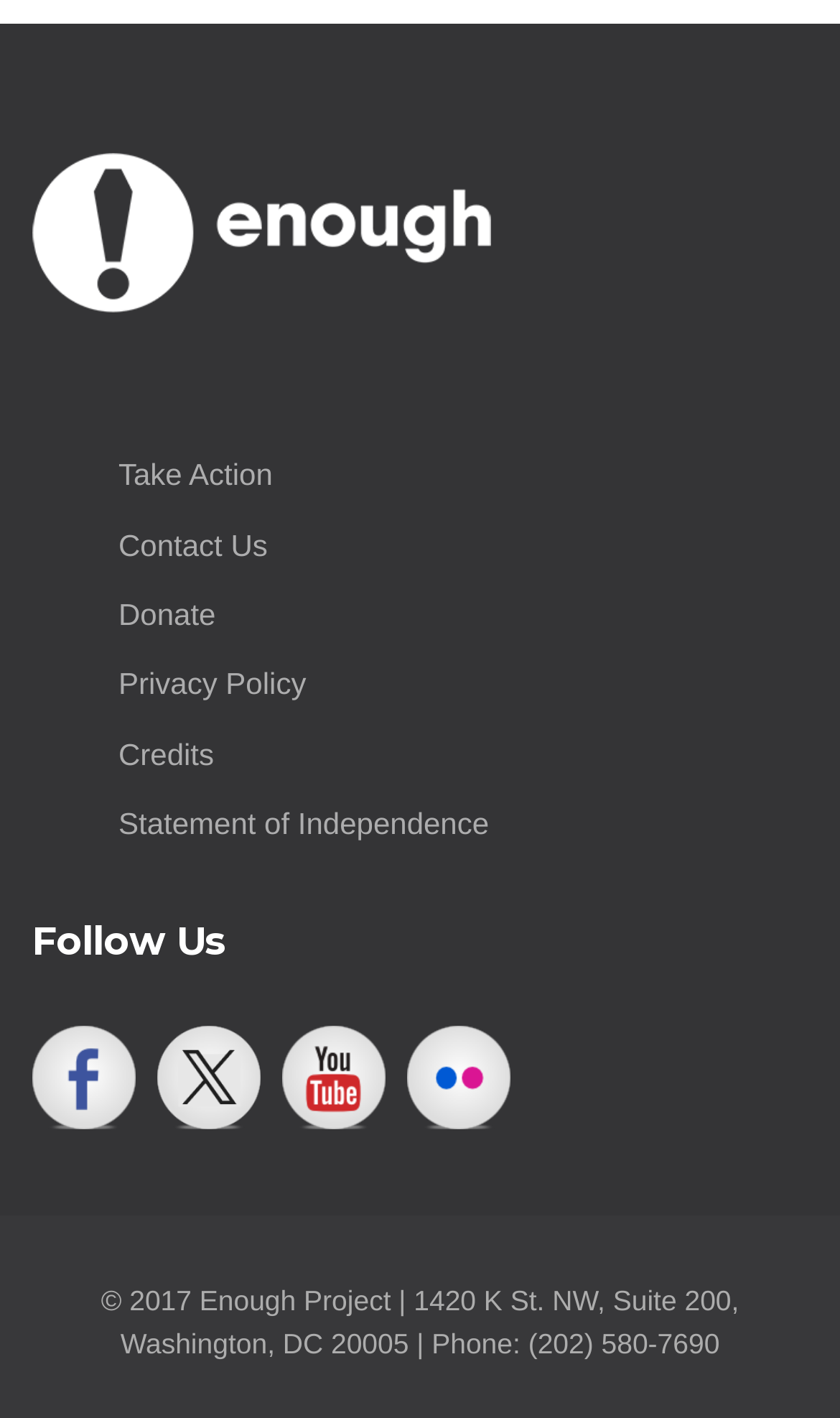How many links are in the top navigation menu?
From the image, provide a succinct answer in one word or a short phrase.

5